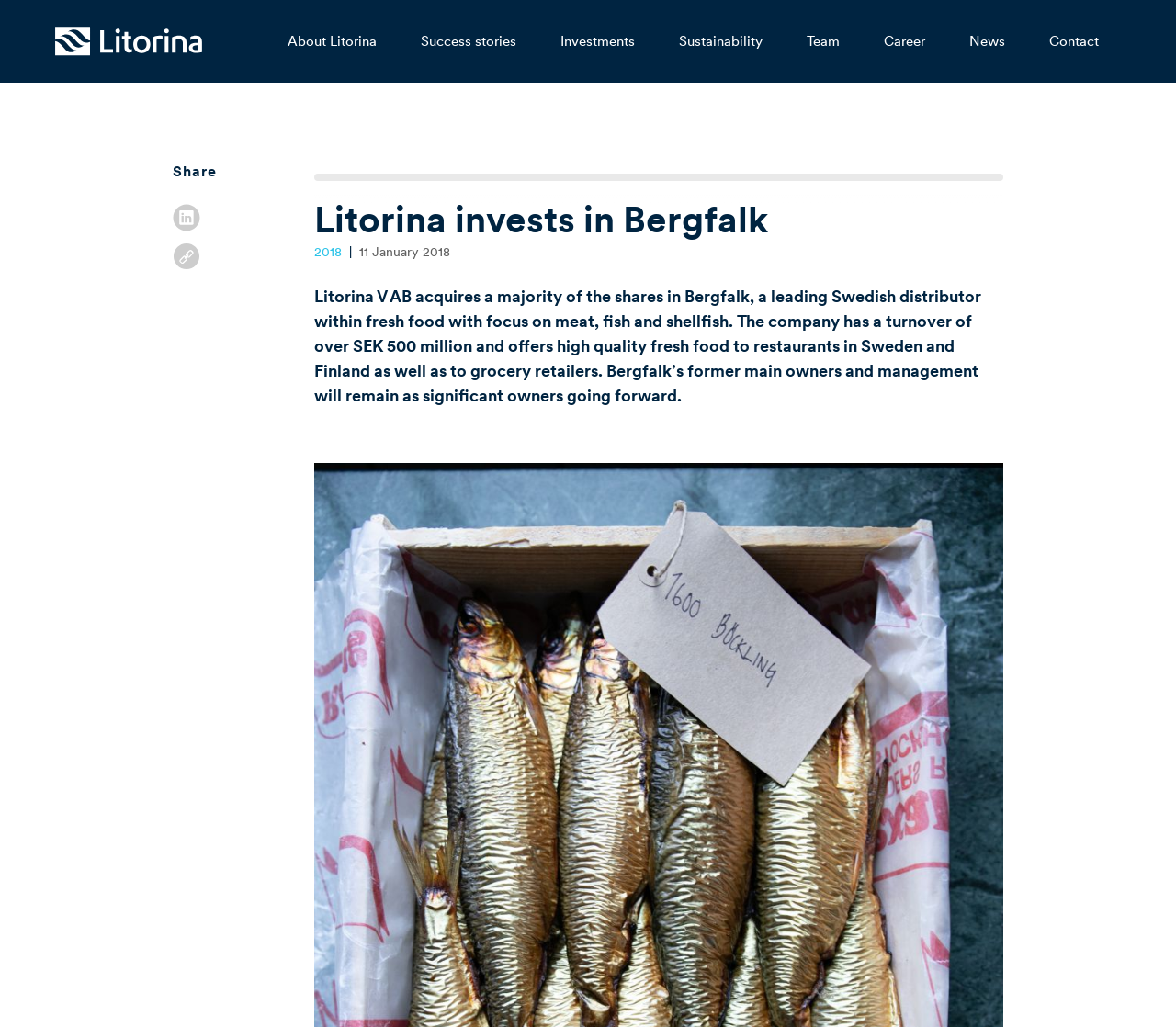Determine the main headline of the webpage and provide its text.

Litorina invests in Bergfalk